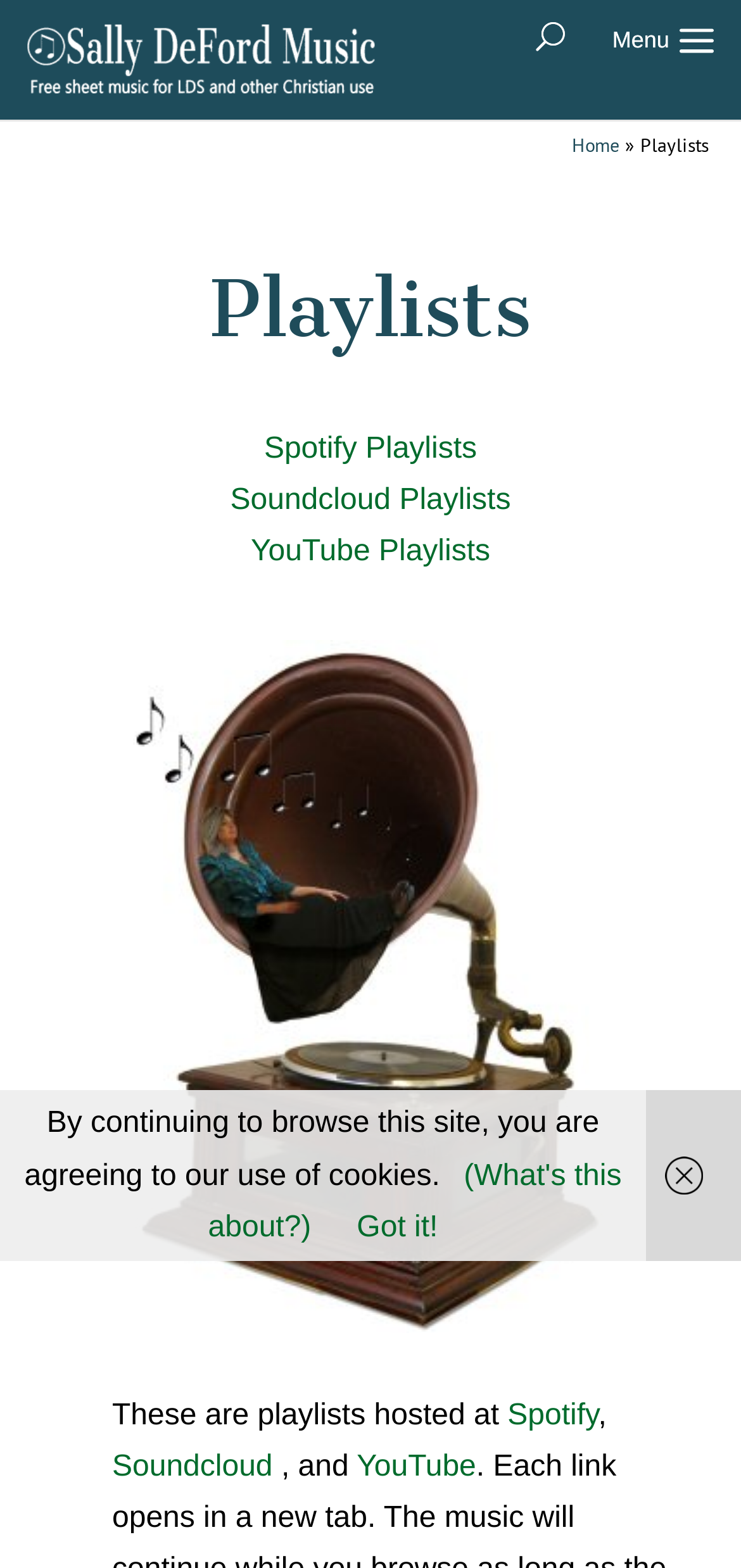Locate the bounding box coordinates of the UI element described by: "Home". Provide the coordinates as four float numbers between 0 and 1, formatted as [left, top, right, bottom].

[0.772, 0.085, 0.836, 0.101]